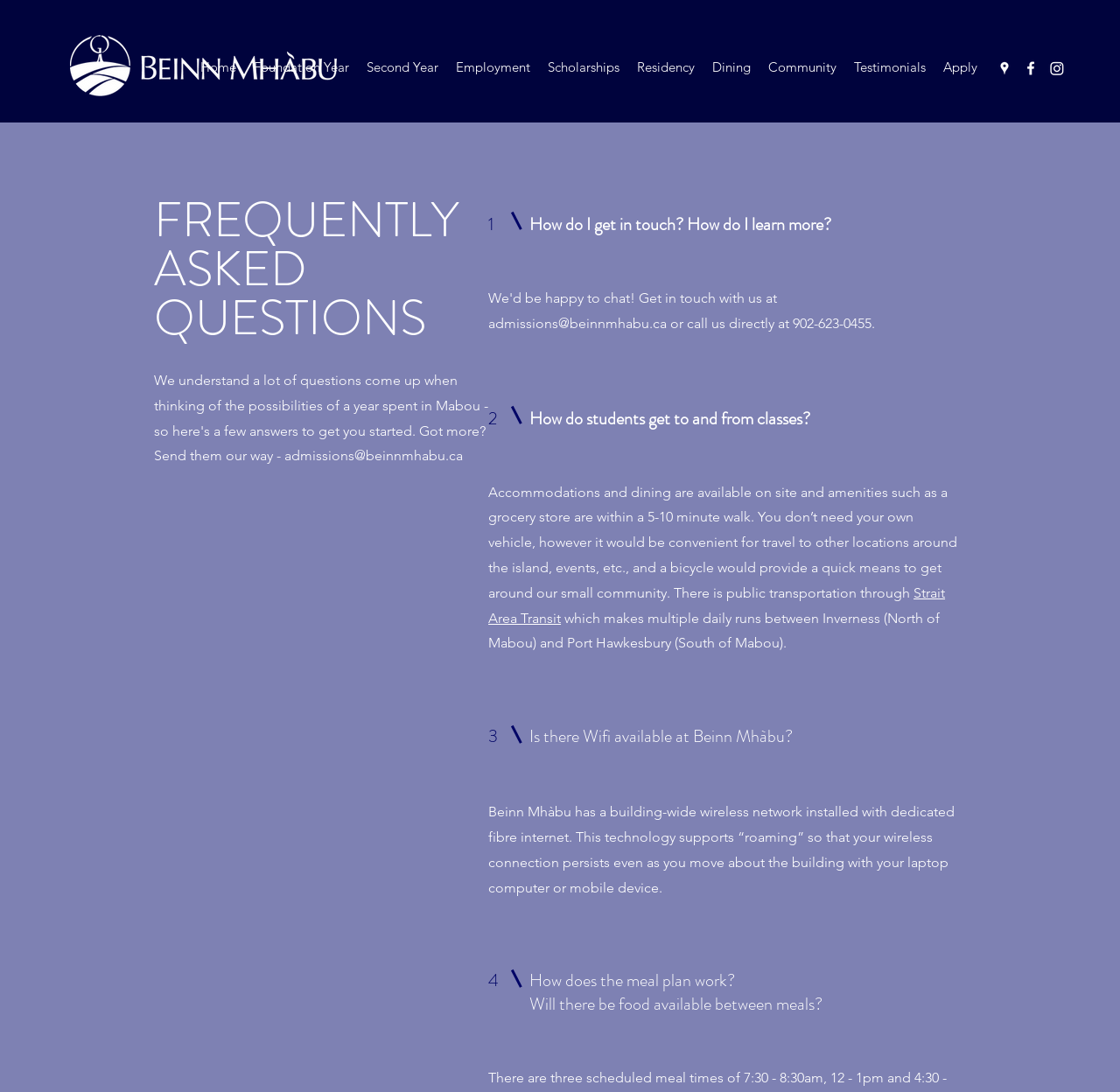Find the bounding box coordinates of the element to click in order to complete the given instruction: "Click on the Home link."

[0.171, 0.05, 0.219, 0.074]